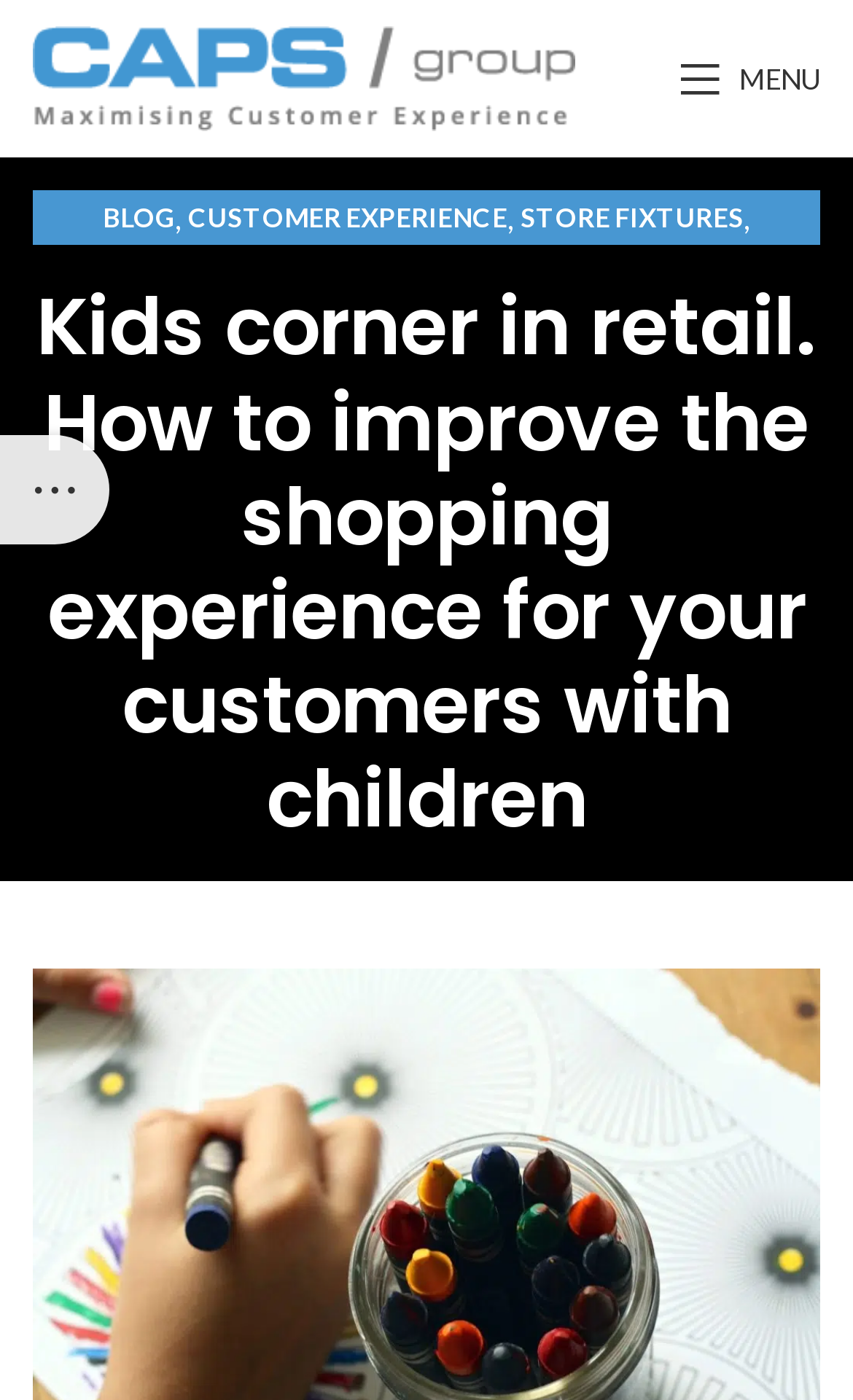What is the logo of the website?
Based on the screenshot, provide a one-word or short-phrase response.

Caps Group